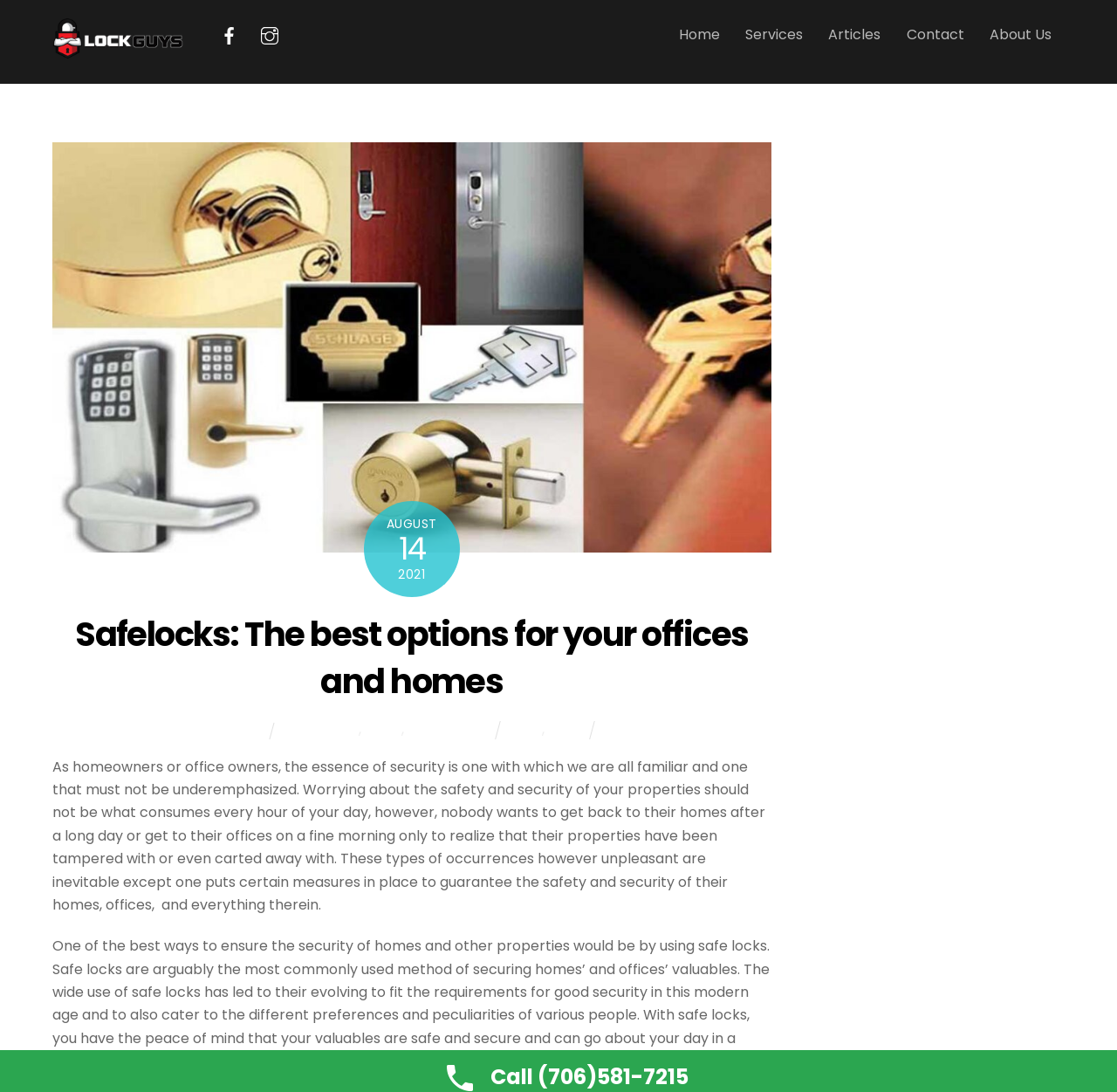What is the main topic of the webpage?
Your answer should be a single word or phrase derived from the screenshot.

Security and safe locks